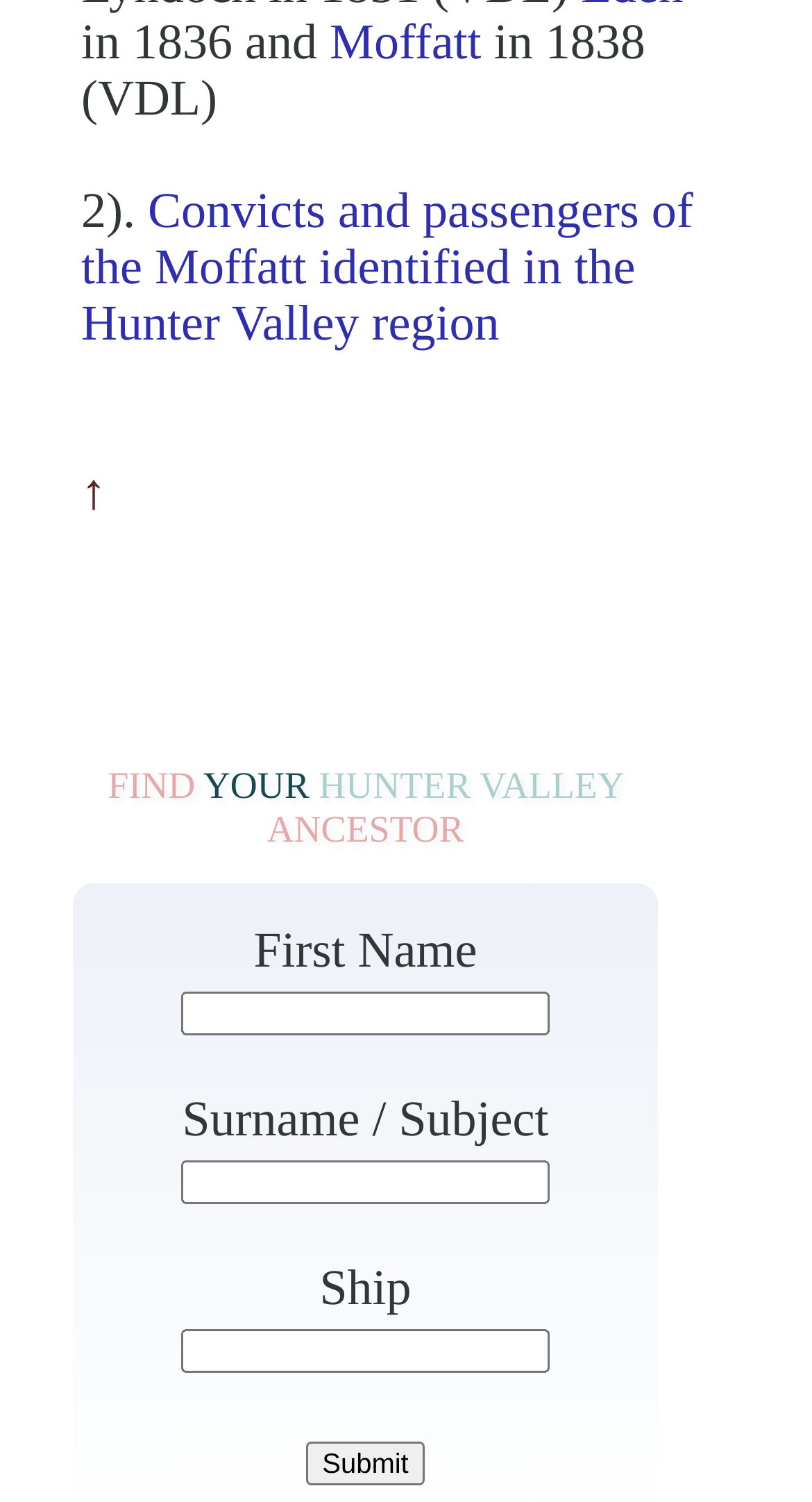What is the function of the '↑' link?
Using the screenshot, give a one-word or short phrase answer.

Go back to top